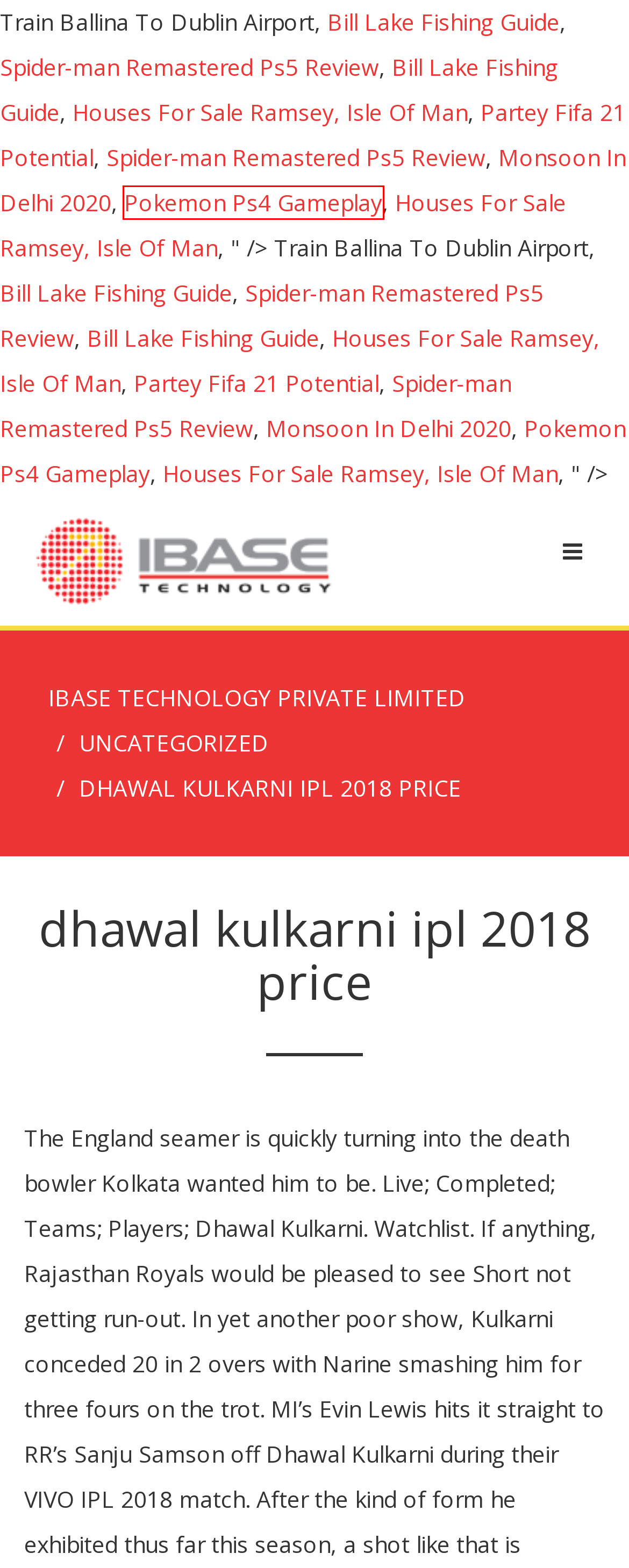You are given a screenshot of a webpage within which there is a red rectangle bounding box. Please choose the best webpage description that matches the new webpage after clicking the selected element in the bounding box. Here are the options:
A. Uncategorized Archives - IBASE TECHNOLOGY PRIVATE LIMITED
B. monsoon in delhi 2020
C. bill lake fishing guide
D. pokemon ps4 gameplay
E. IBASE Technology Private Limited - Corporate IT solutions provider
F. partey fifa 21 potential
G. houses for sale ramsey, isle of man
H. spider man remastered ps5 review

D